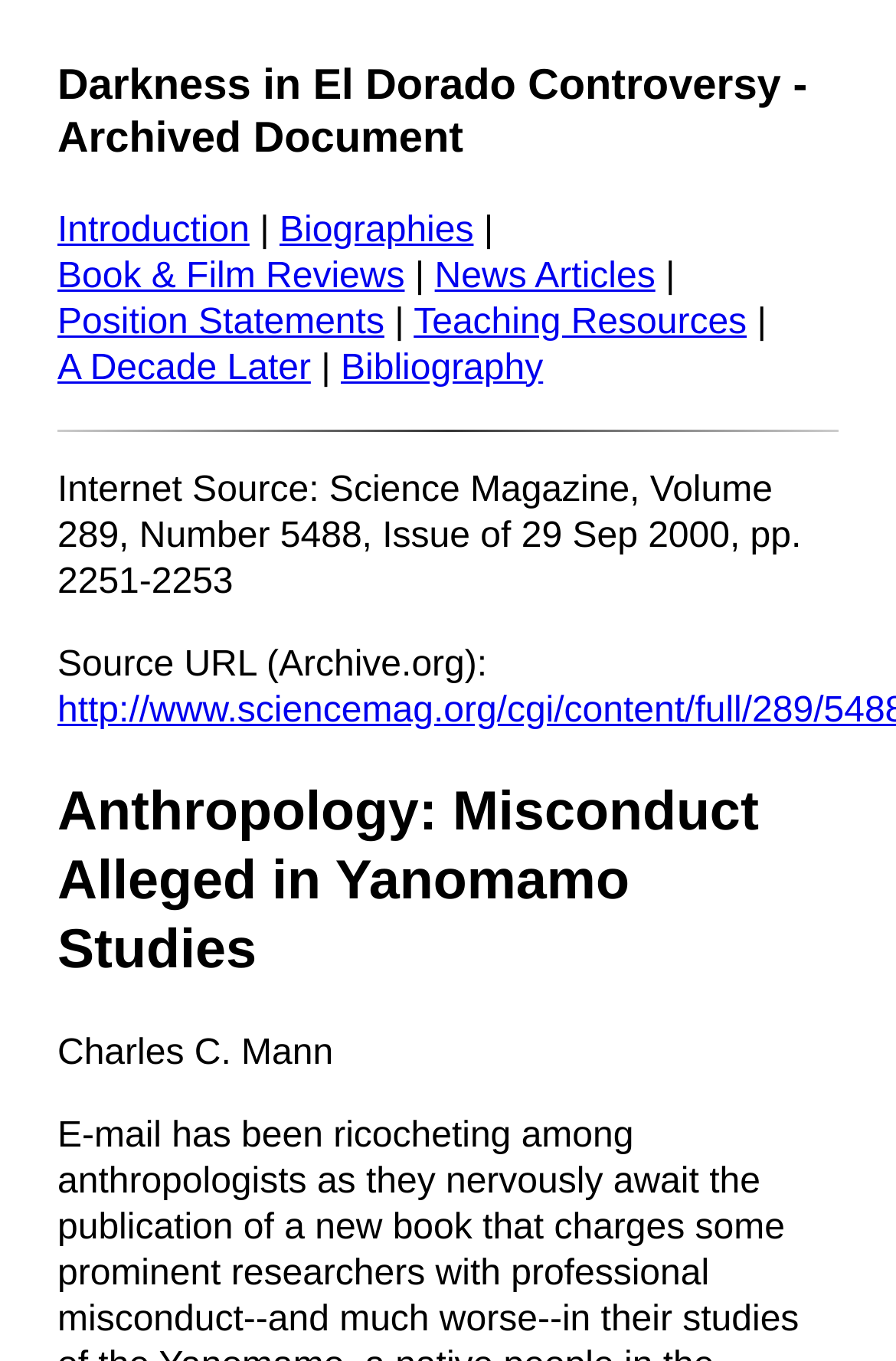Please provide a brief answer to the question using only one word or phrase: 
How many links are there in the webpage?

9